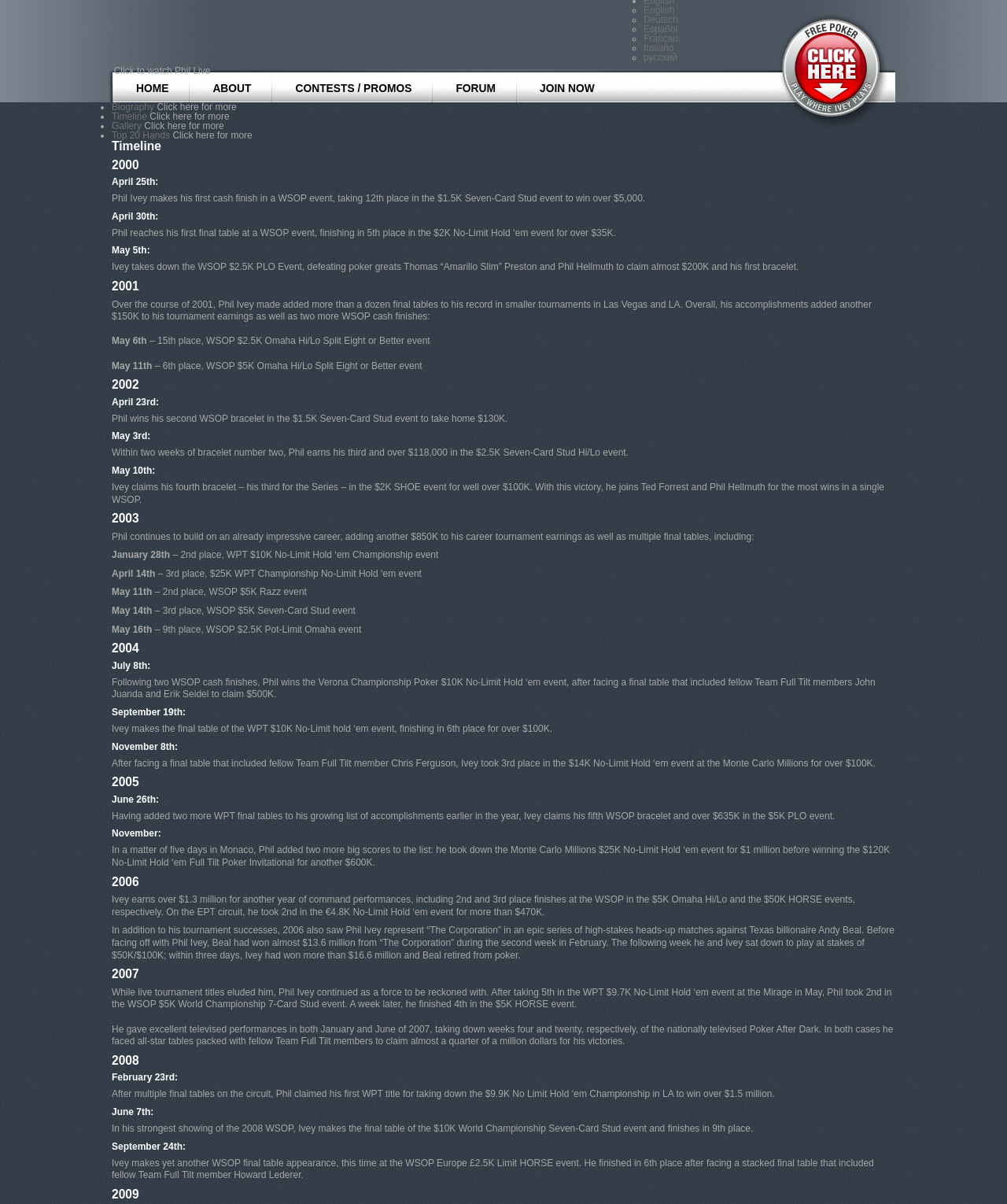How much did Phil Ivey win in the Monte Carlo Millions $25K No-Limit Hold'em event in 2005?
Based on the image, give a concise answer in the form of a single word or short phrase.

$1 million